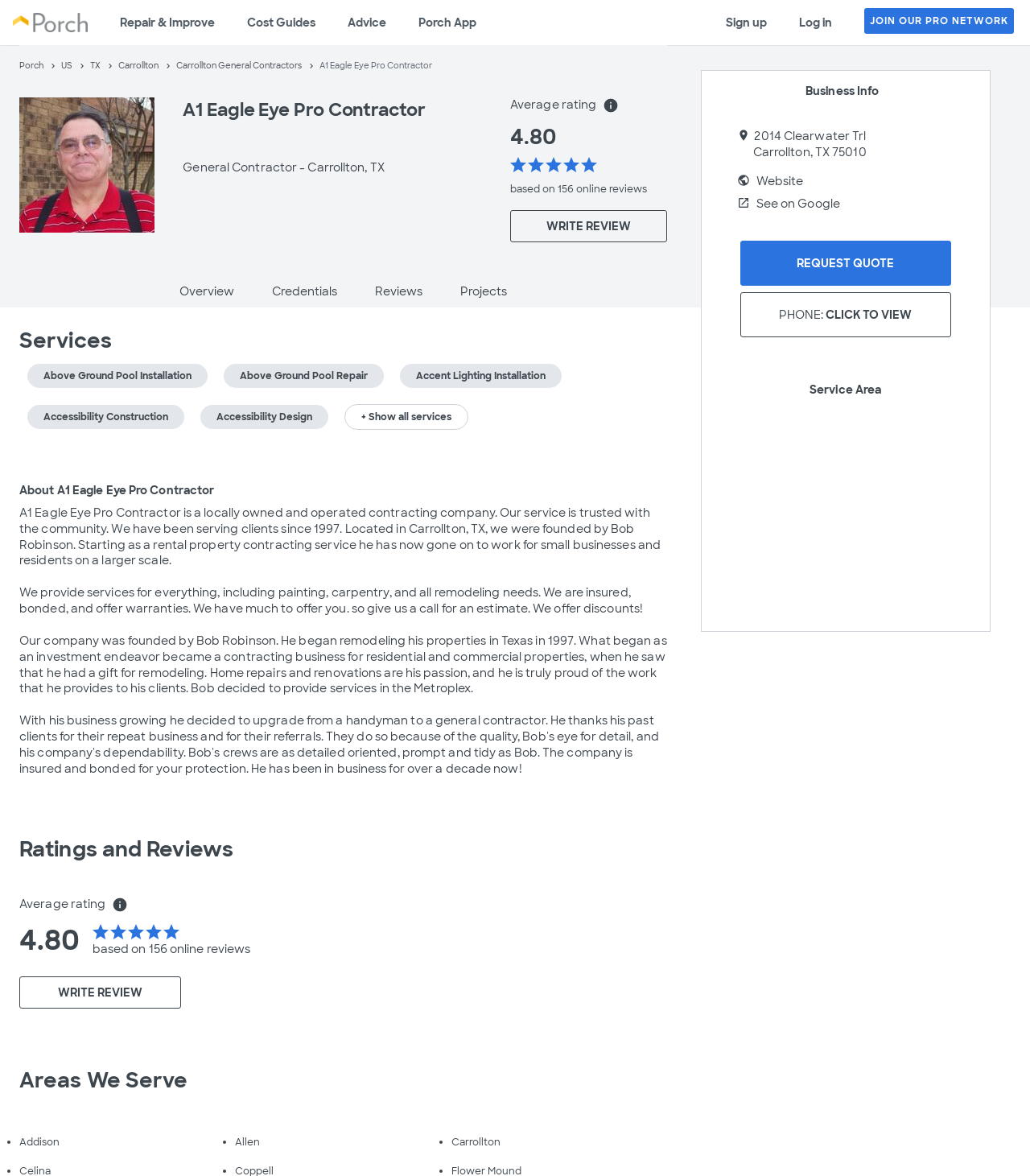Answer the question using only a single word or phrase: 
Where is A1 Eagle Eye Pro Contractor located?

Carrollton, TX